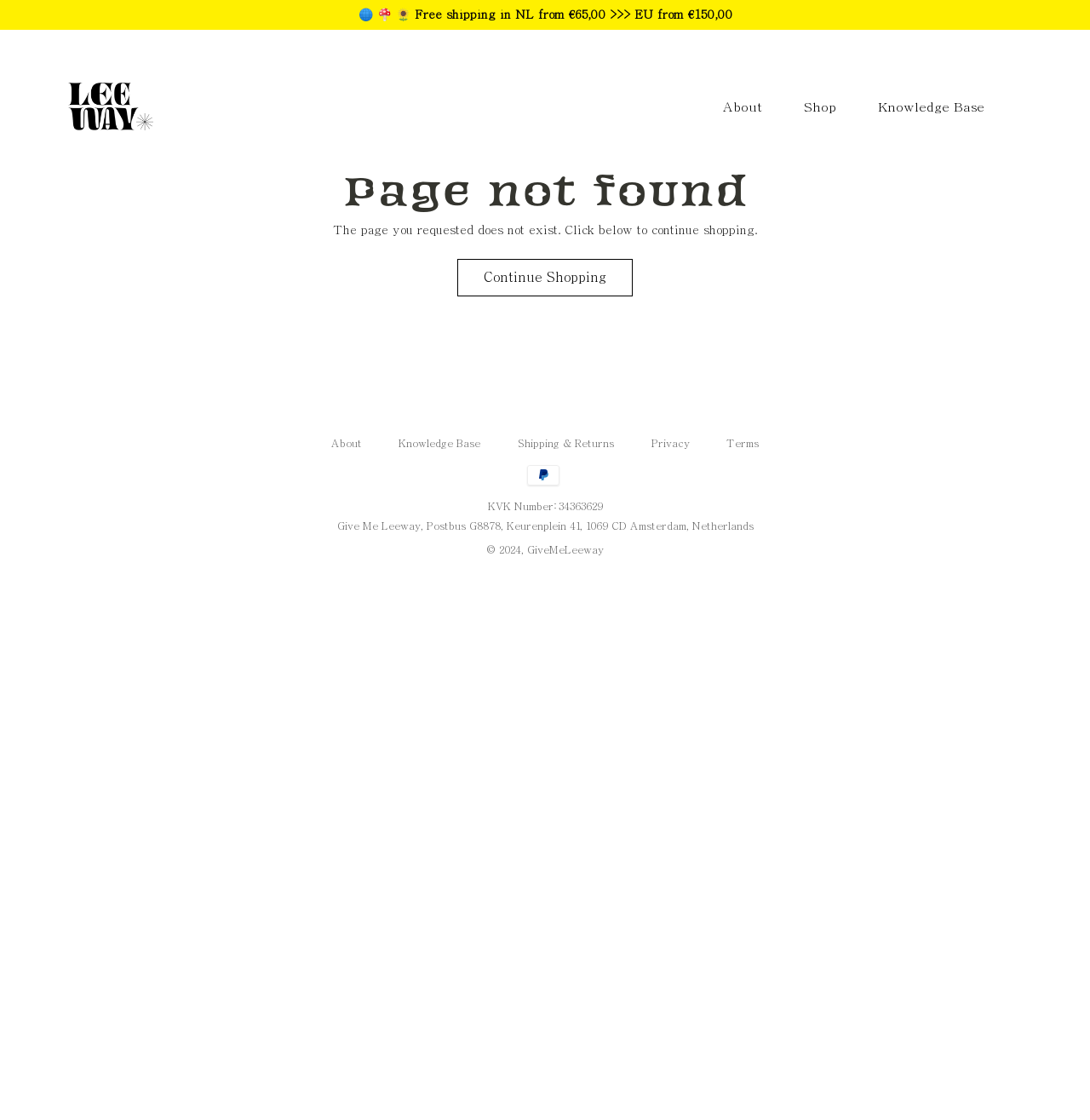Identify the bounding box coordinates for the element you need to click to achieve the following task: "Search for something". The coordinates must be four float values ranging from 0 to 1, formatted as [left, top, right, bottom].

[0.062, 0.164, 0.938, 0.191]